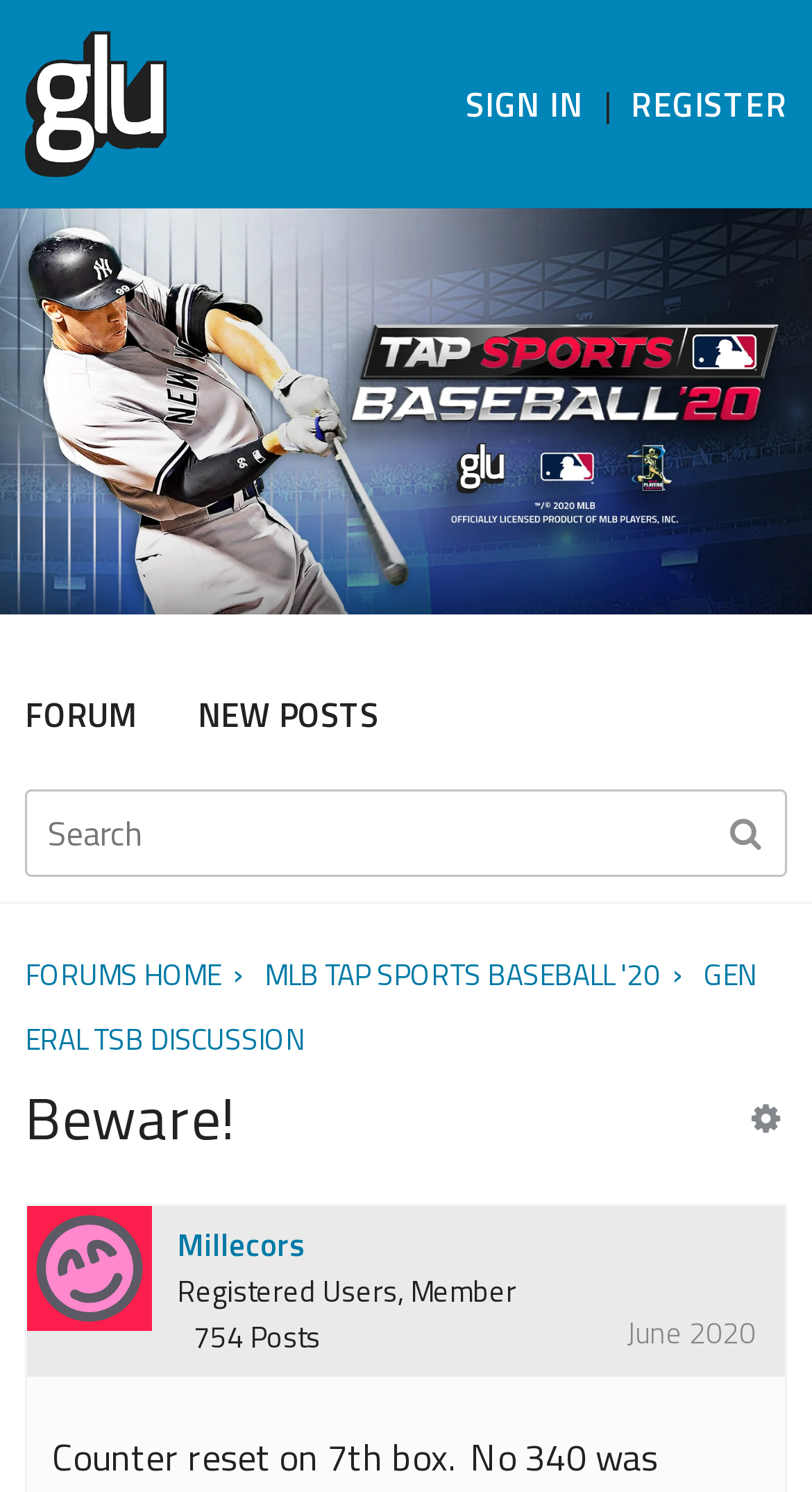What is the date of the user's registration?
Please utilize the information in the image to give a detailed response to the question.

The date of the user's registration can be found in the bottom-left corner of the webpage, where it says 'June 2020' in a link element, which corresponds to the time 'June 12, 2020 4:12PM'.